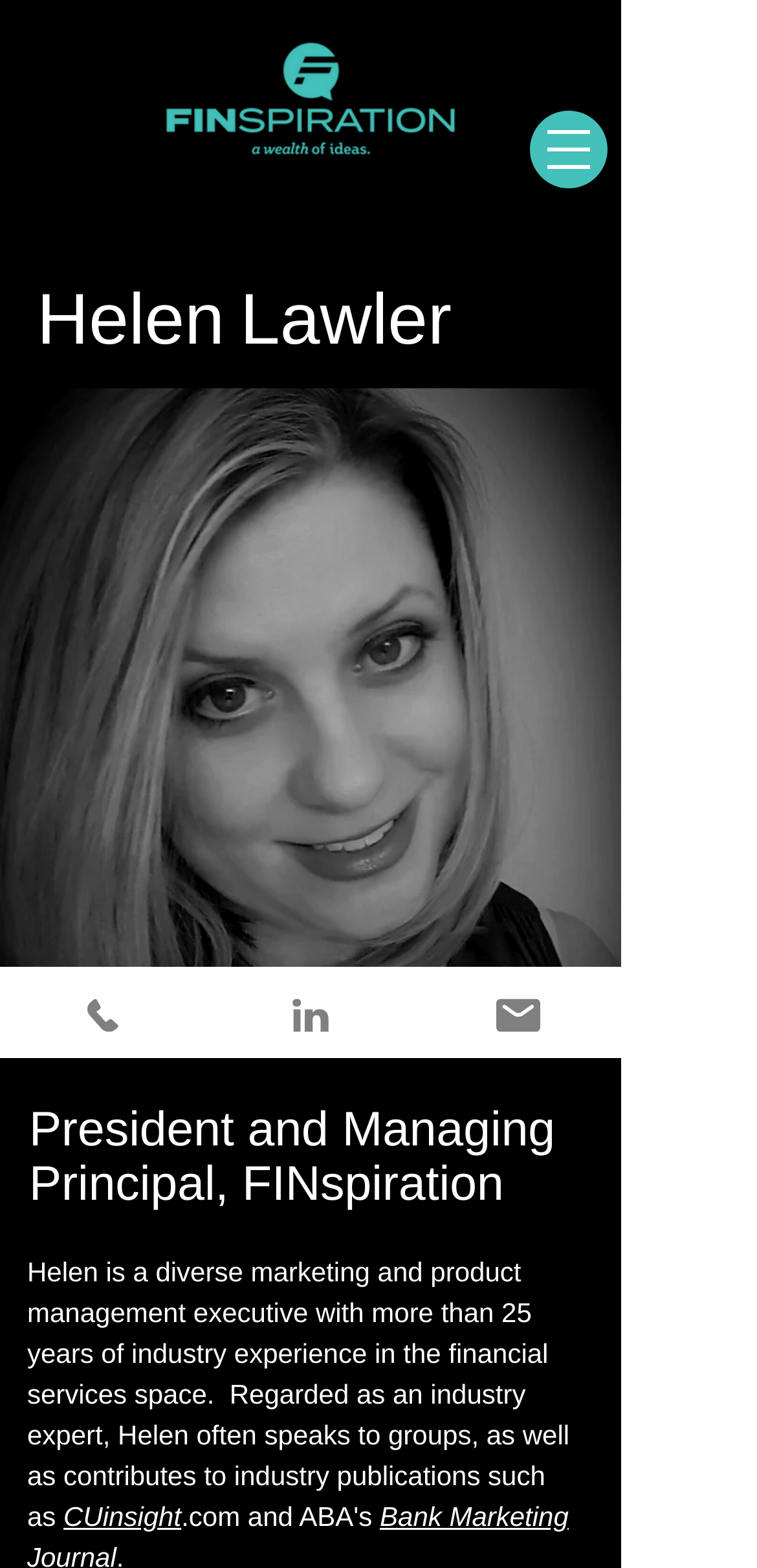Please reply to the following question using a single word or phrase: 
What is the profession of Helen Lawler?

President and Managing Principal